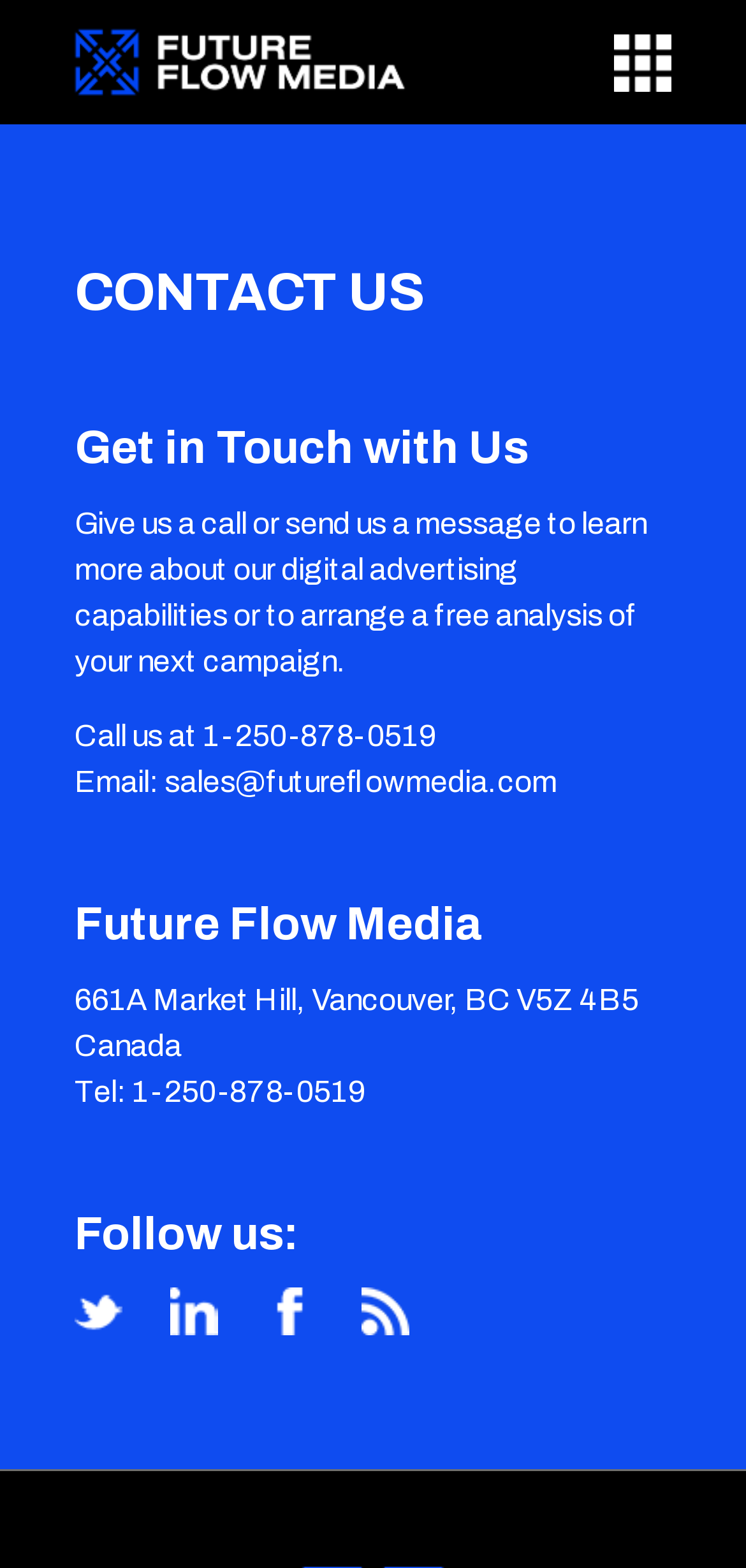Please predict the bounding box coordinates of the element's region where a click is necessary to complete the following instruction: "Call us at 1-250-878-0519". The coordinates should be represented by four float numbers between 0 and 1, i.e., [left, top, right, bottom].

[0.1, 0.459, 0.585, 0.479]